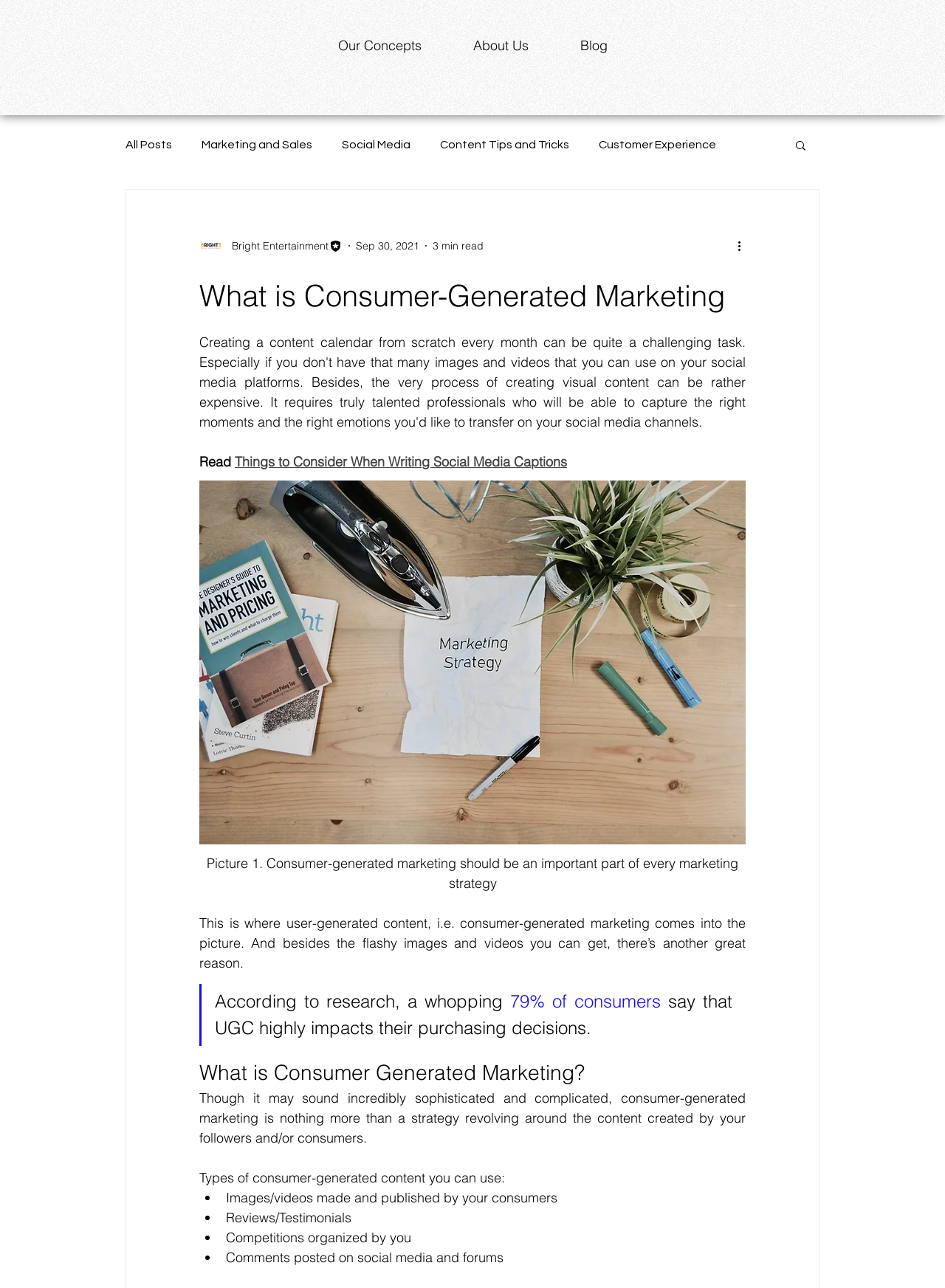Who is the author of the blog post?
Provide a detailed answer to the question using information from the image.

The webpage does not explicitly mention the author of the blog post, although it does display a writer's picture and mentions 'Editor' and 'Bright Entertainment'.